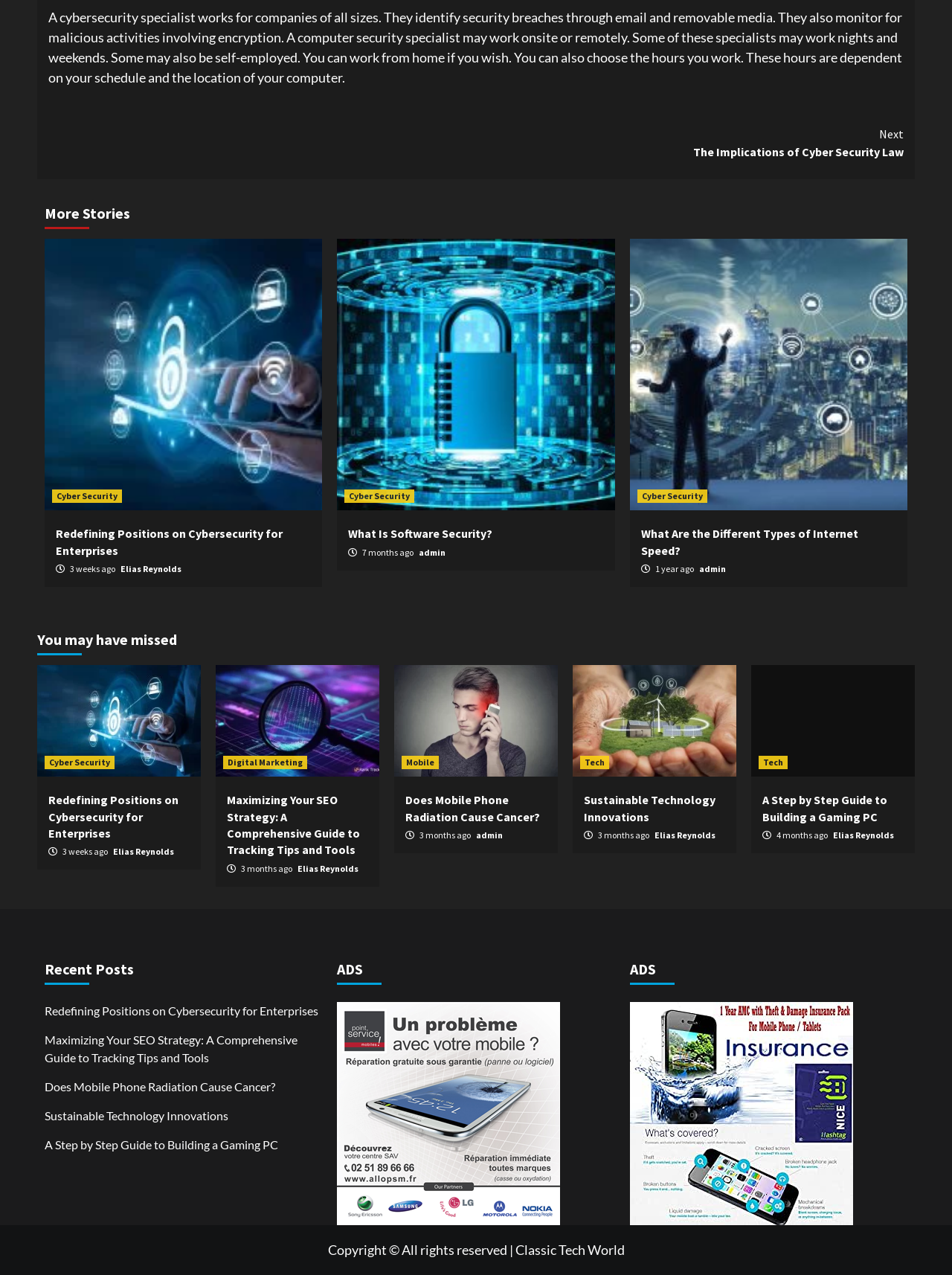Respond with a single word or phrase for the following question: 
How many articles are listed under 'More Stories'?

3